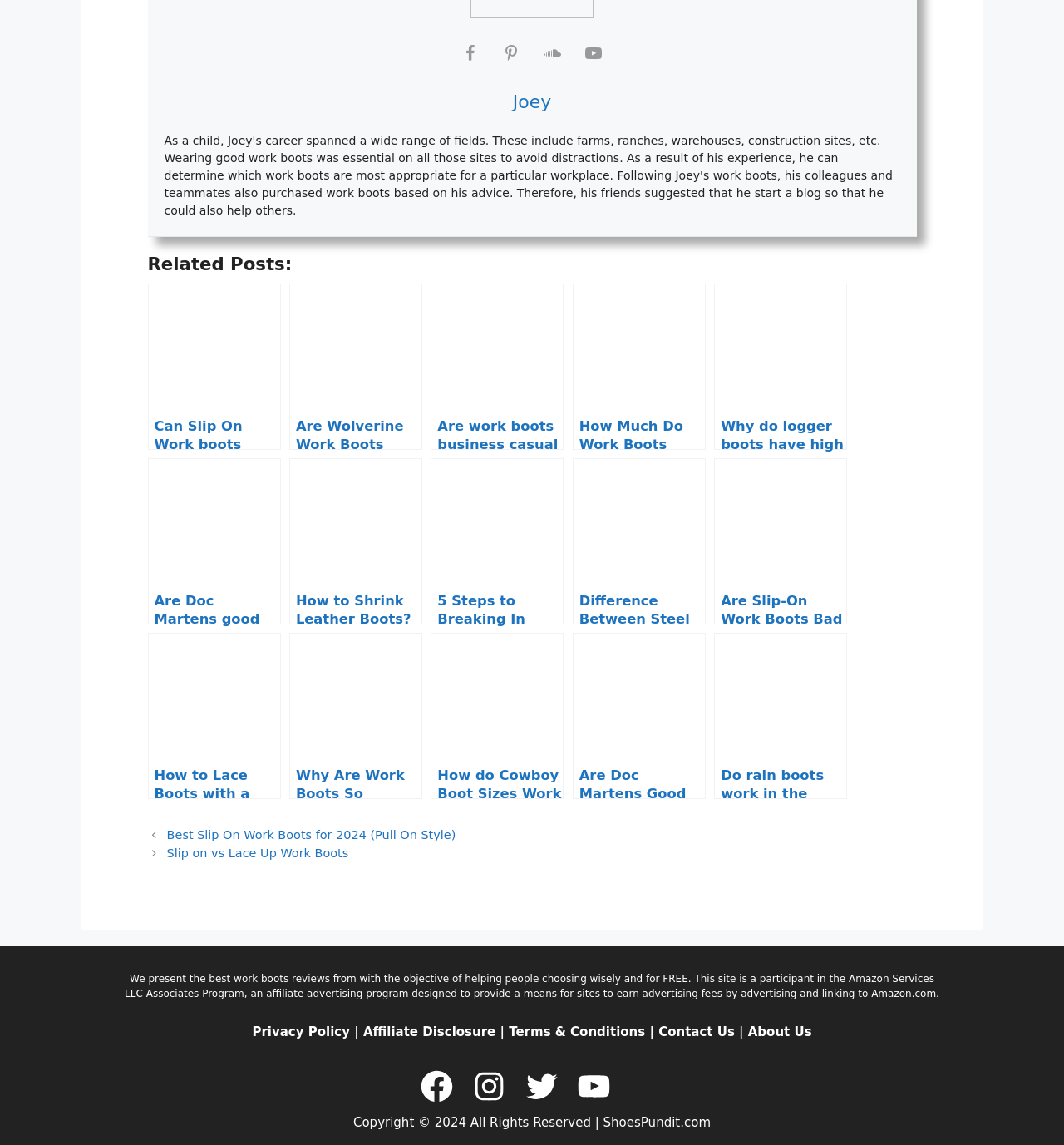What is the name of the person whose social media profiles are listed?
Please provide a comprehensive answer to the question based on the webpage screenshot.

The answer can be found by looking at the links at the top of the webpage, which are labeled 'View Joey's Facebook profile', 'View Joey's Pinterest profile', and so on.